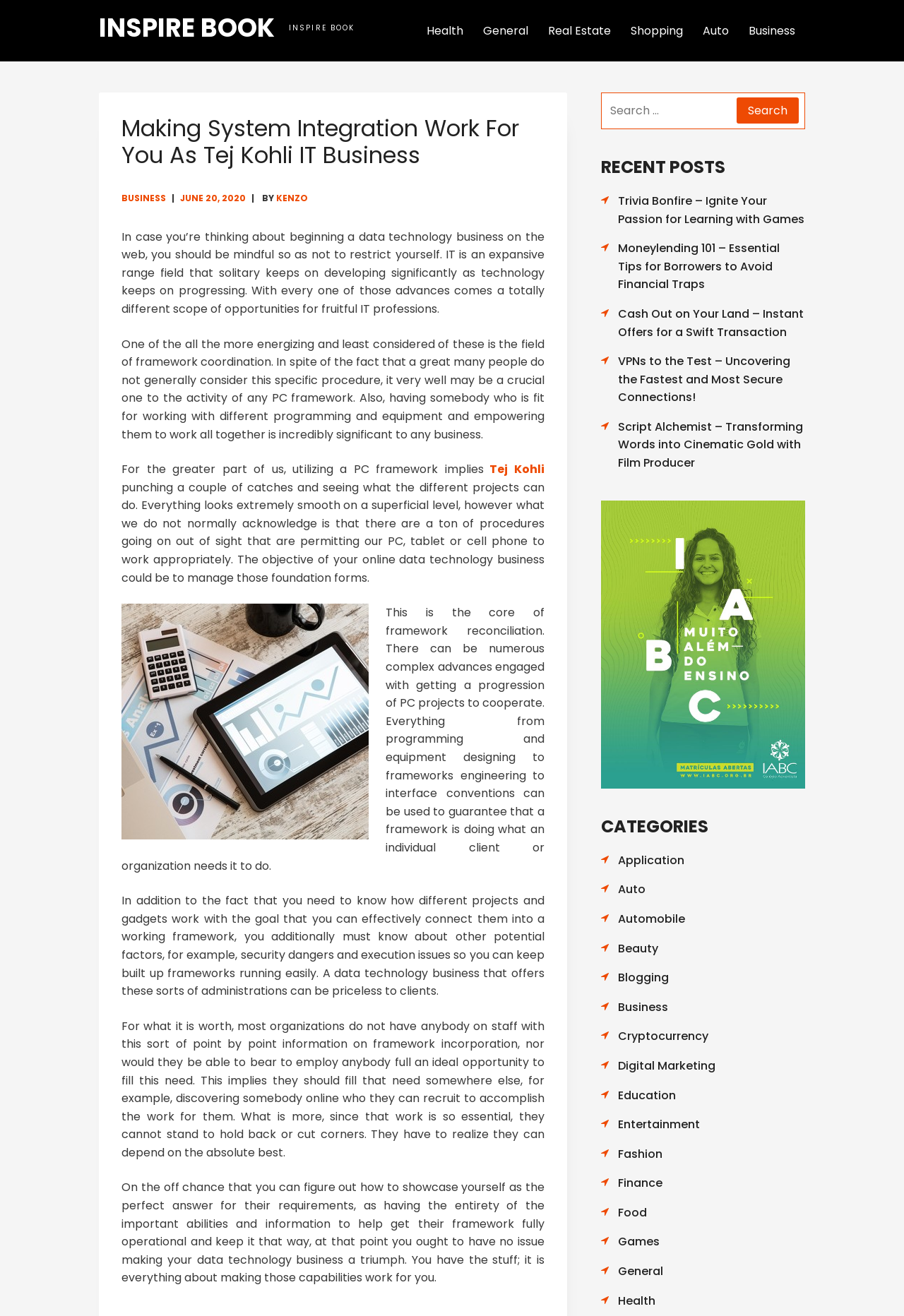Please find the bounding box coordinates of the element that you should click to achieve the following instruction: "Click on the 'INSPIRE BOOK' link". The coordinates should be presented as four float numbers between 0 and 1: [left, top, right, bottom].

[0.109, 0.008, 0.304, 0.035]